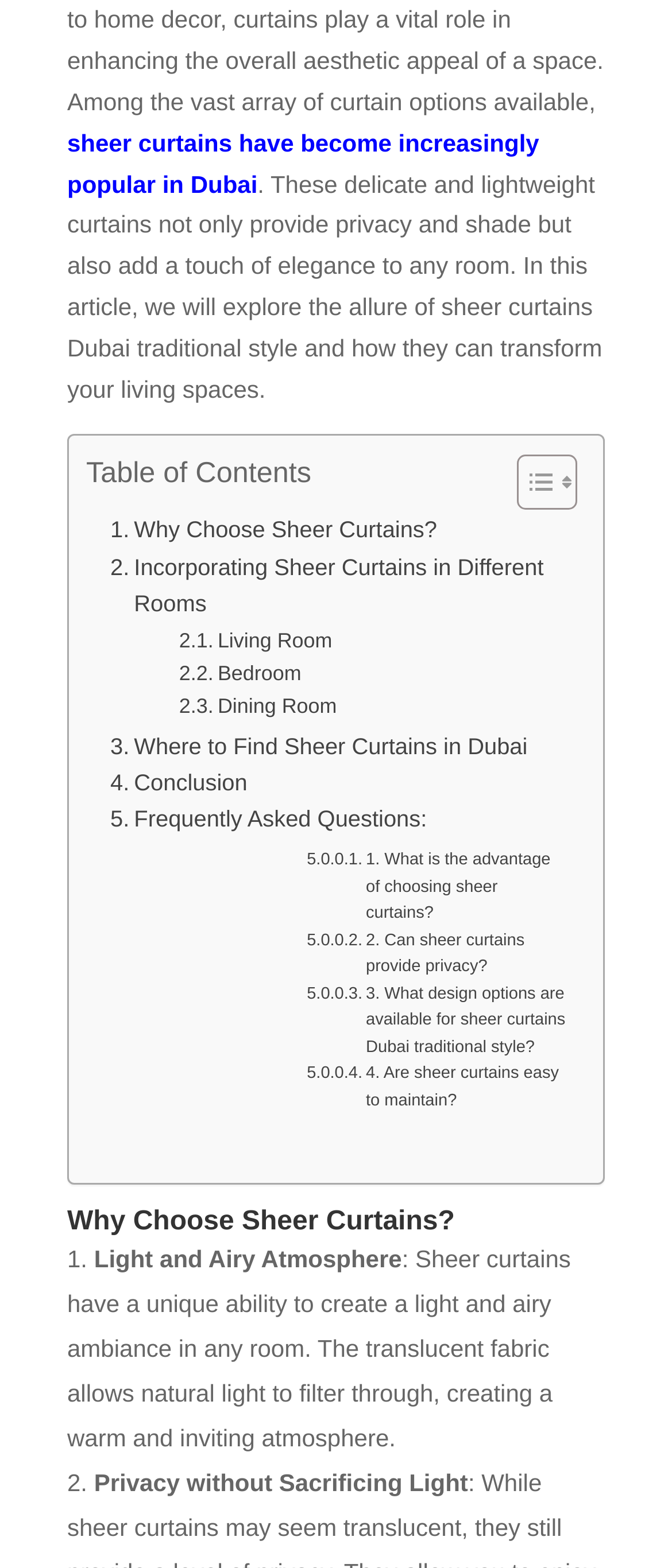In which rooms can sheer curtains be incorporated? Based on the screenshot, please respond with a single word or phrase.

Living Room, Bedroom, Dining Room